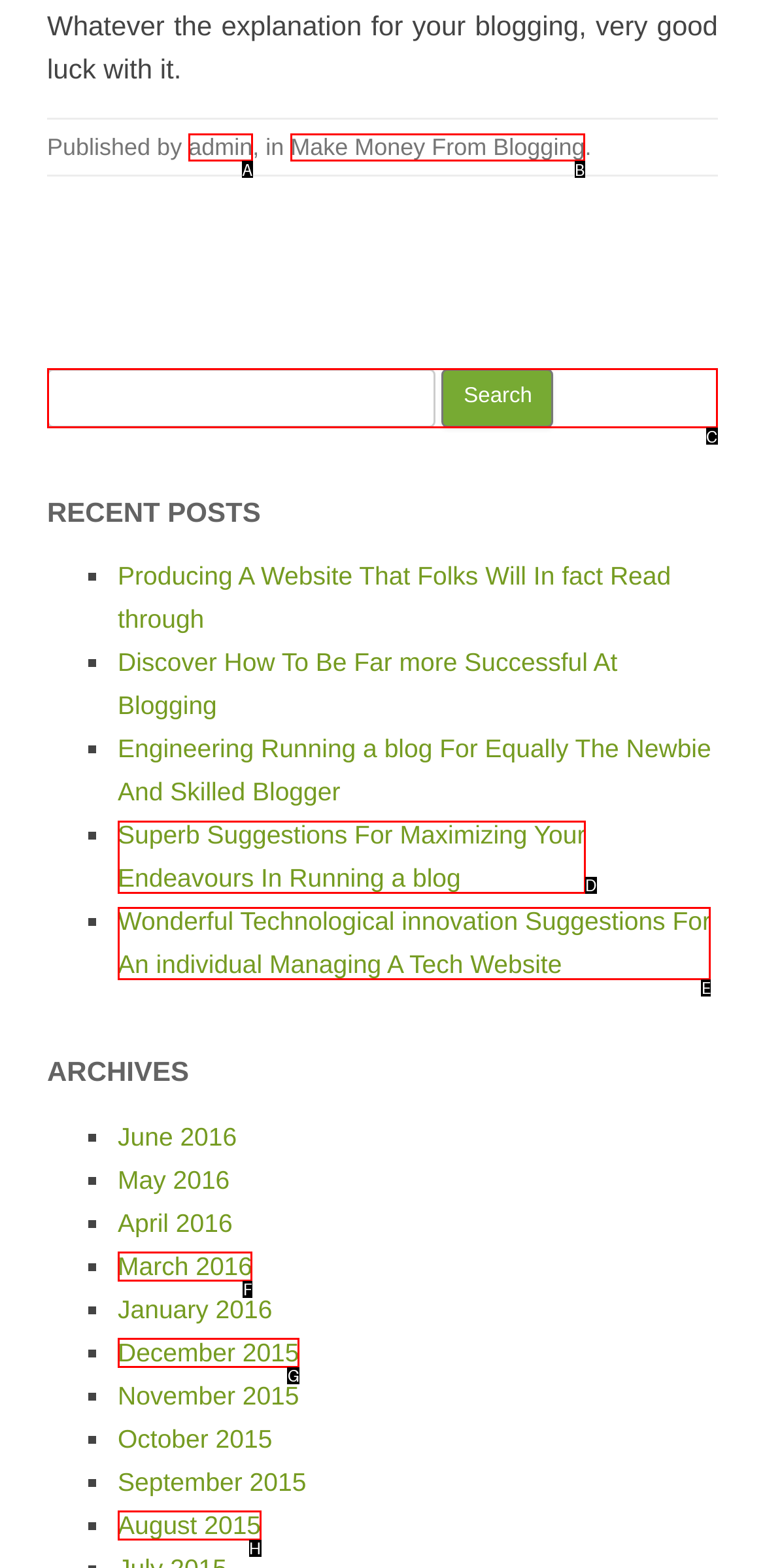Tell me which option I should click to complete the following task: Search for something Answer with the option's letter from the given choices directly.

C